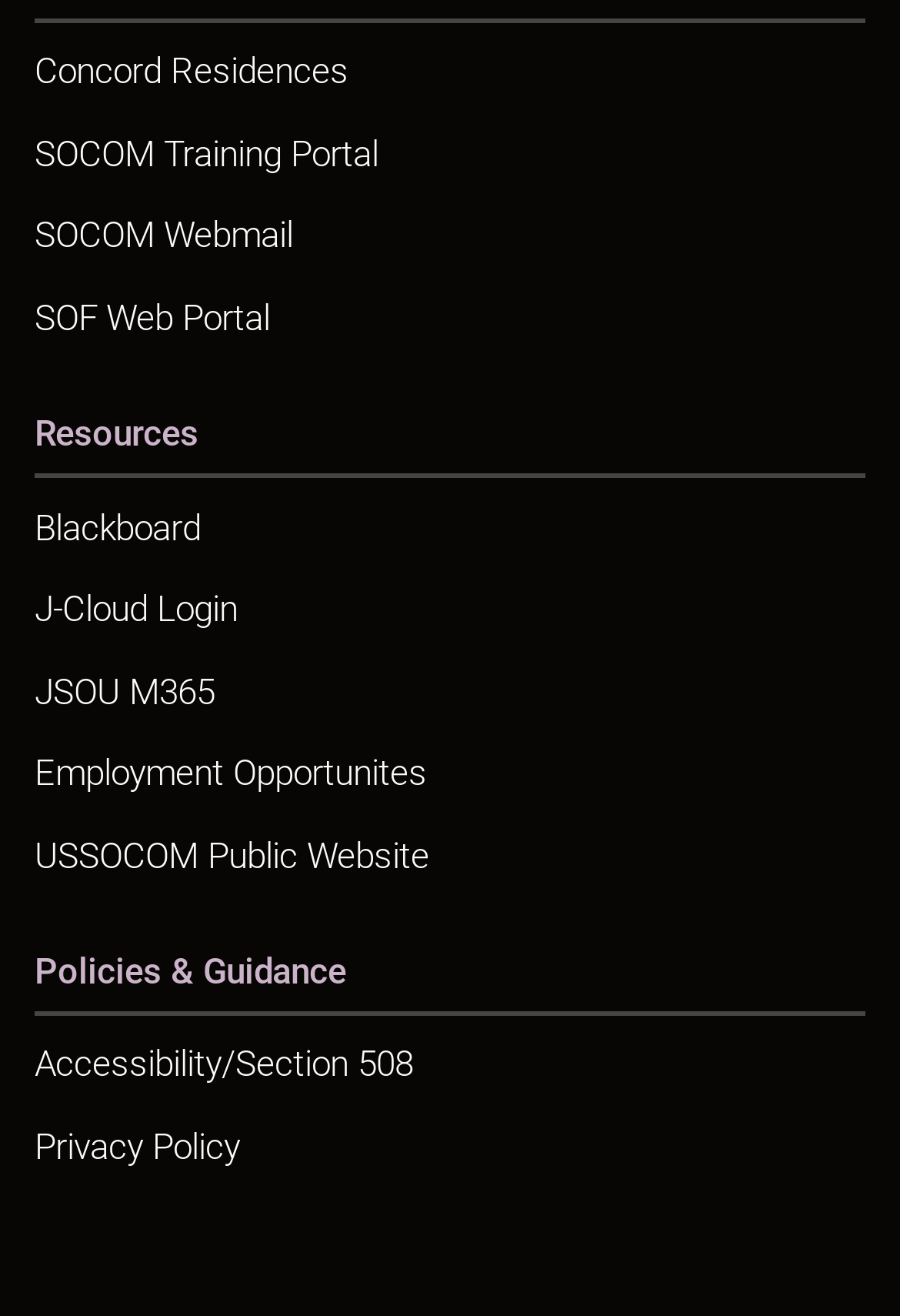What is the first link on the webpage?
Using the image as a reference, give a one-word or short phrase answer.

Enlisted Academy